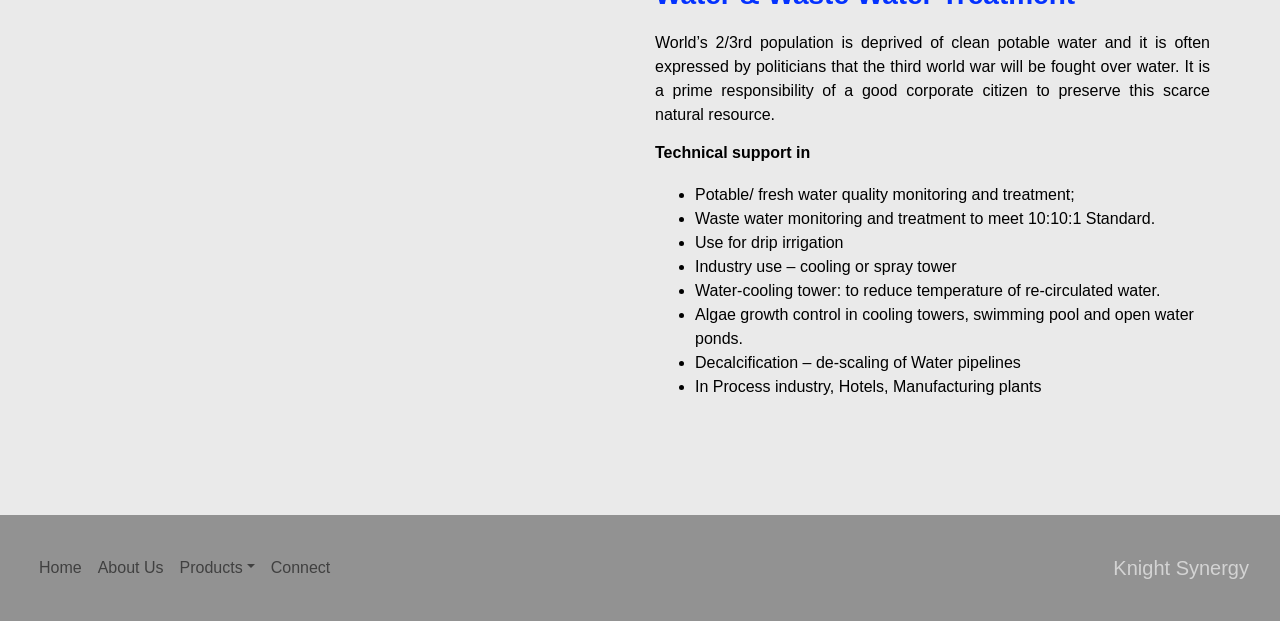How many ways to conserve water are listed on this webpage? Based on the screenshot, please respond with a single word or phrase.

9